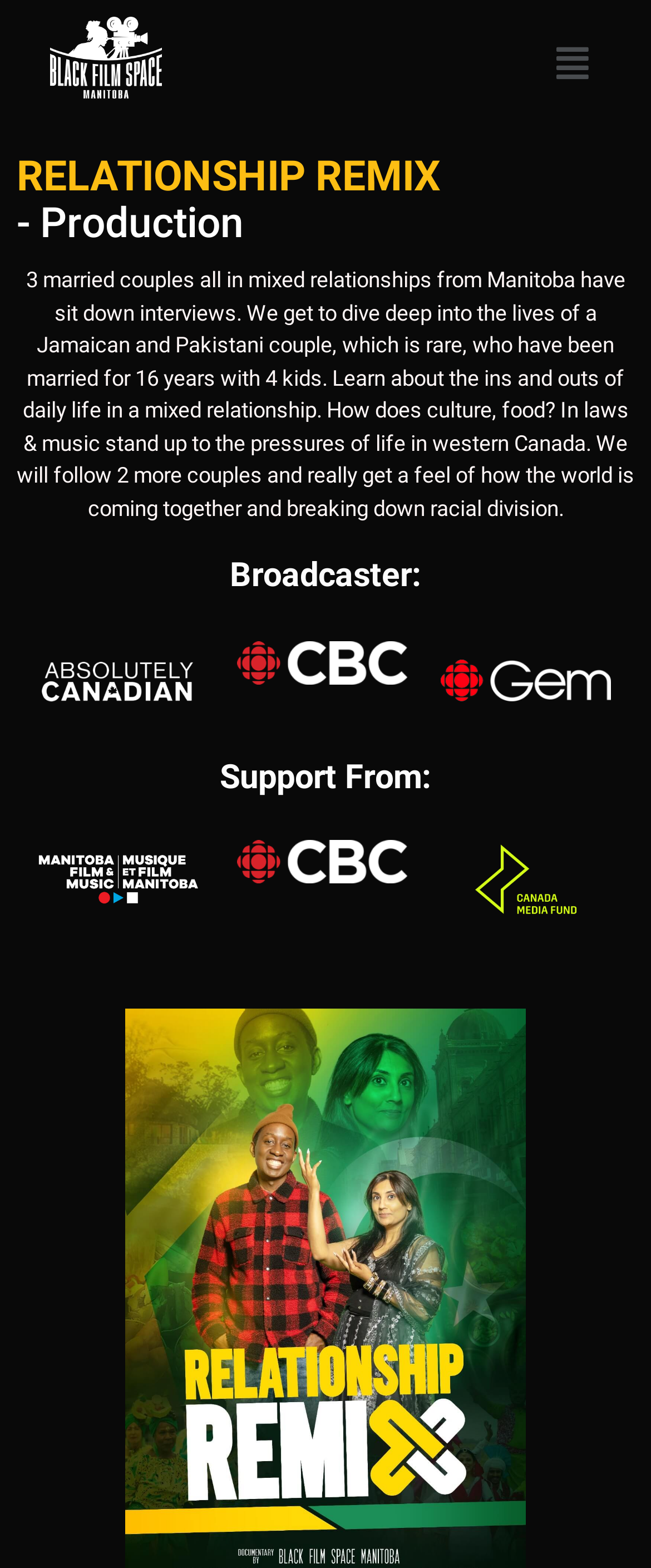How many kids do the Jamaican and Pakistani couple have?
Based on the screenshot, give a detailed explanation to answer the question.

According to the description, the Jamaican and Pakistani couple, who have been married for 16 years, have four kids.